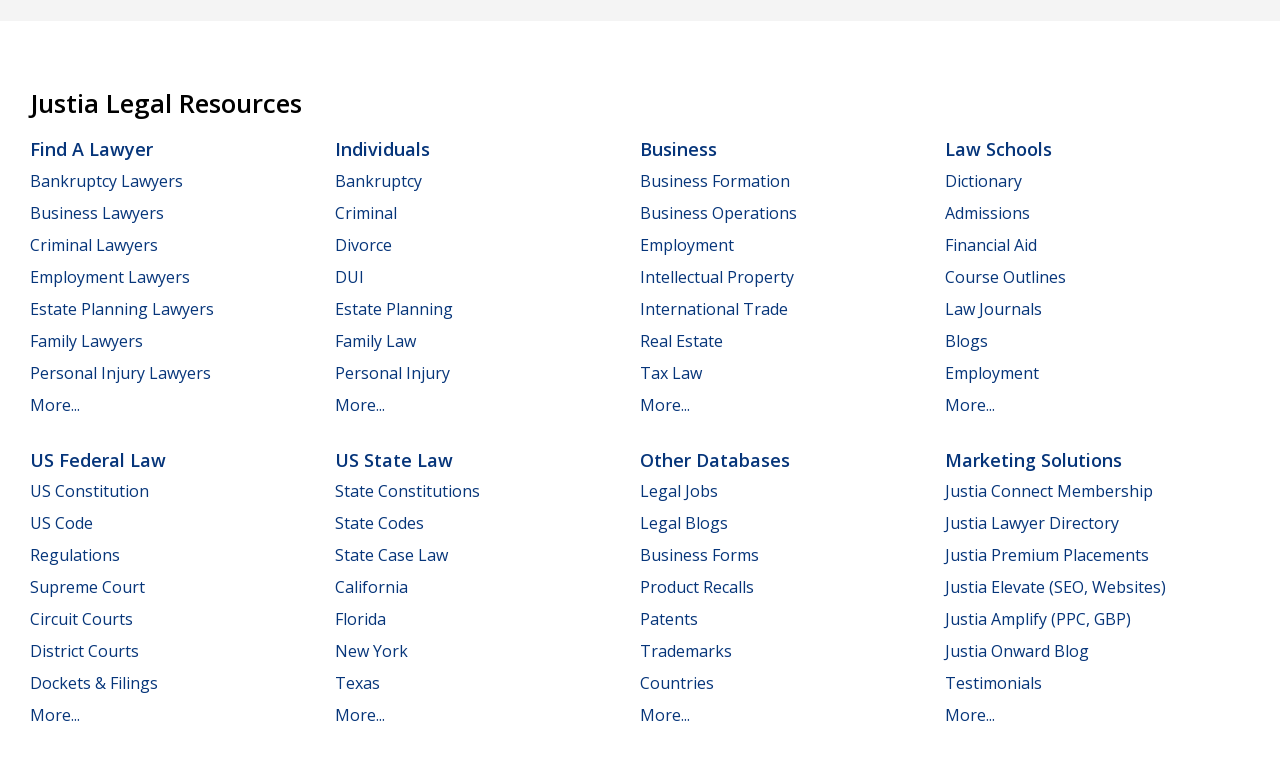Specify the bounding box coordinates for the region that must be clicked to perform the given instruction: "Find a lawyer".

[0.023, 0.181, 0.12, 0.213]